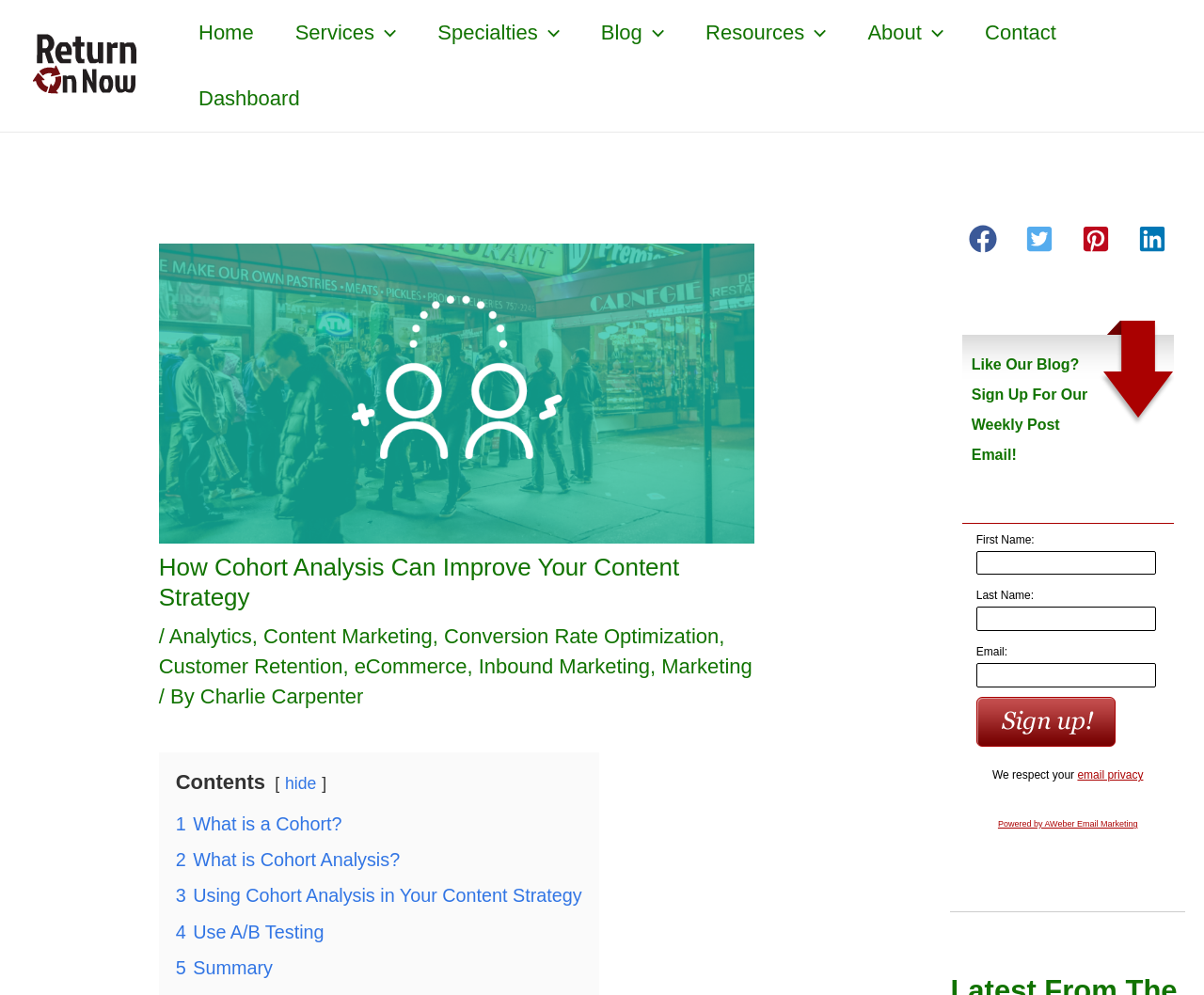Use a single word or phrase to answer the question:
How many menu toggles are there in the navigation section?

5